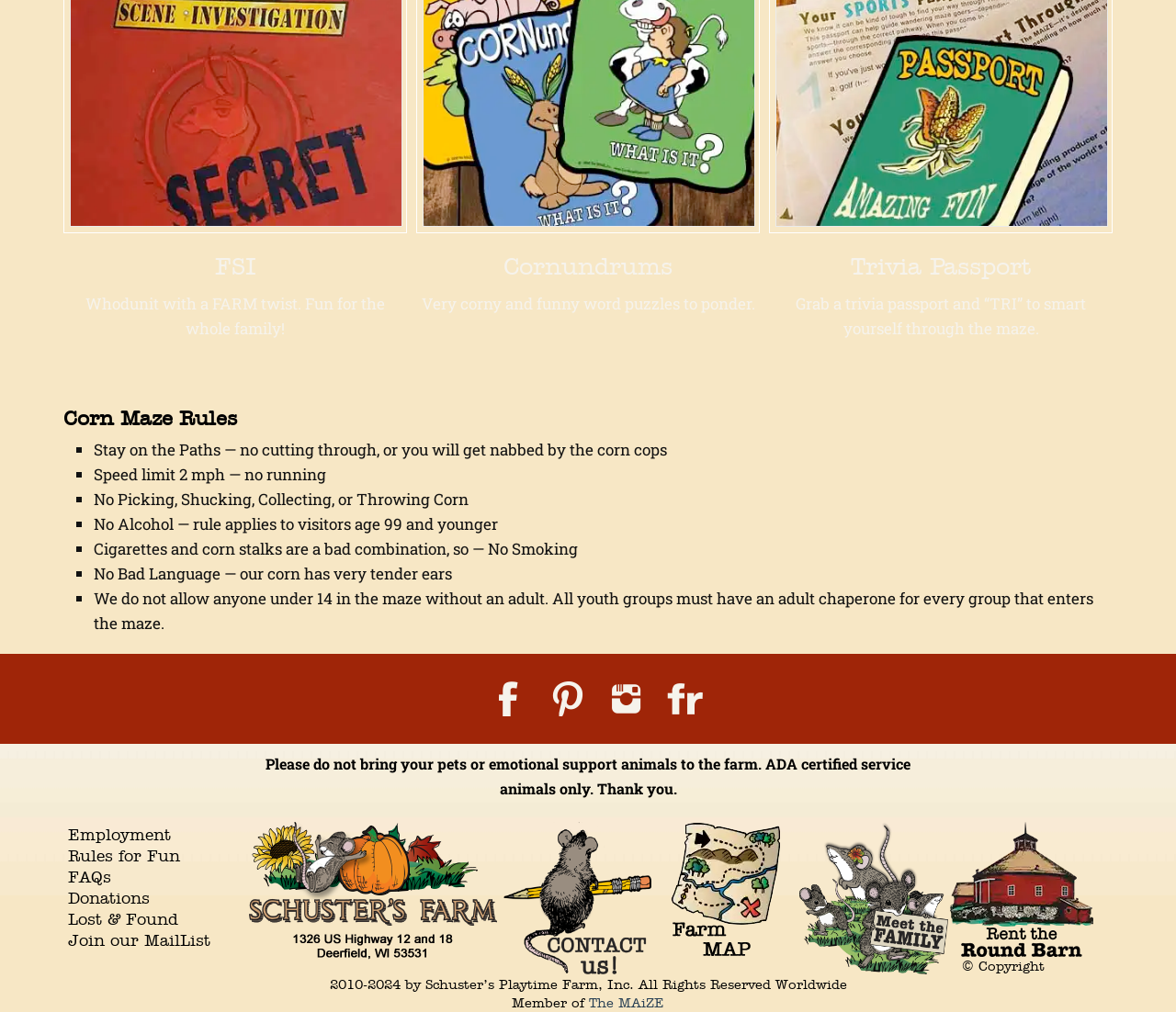Utilize the details in the image to give a detailed response to the question: What is the name of the farm?

I found the answer by looking at the copyright information at the bottom of the webpage, which mentions 'Schuster’s Playtime Farm, Inc.' as the copyright holder.